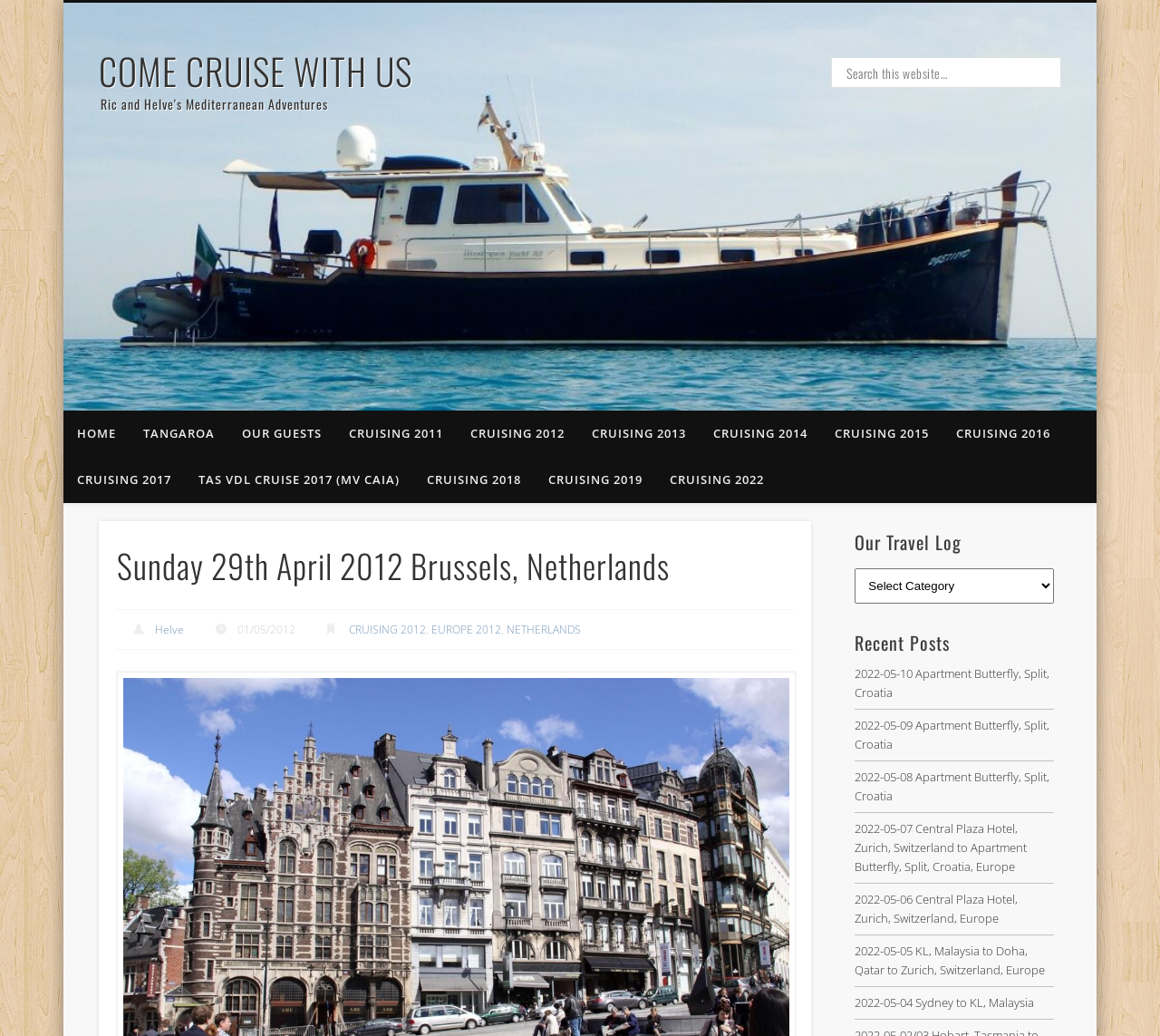Locate the bounding box coordinates of the area that needs to be clicked to fulfill the following instruction: "Search for a term". The coordinates should be in the format of four float numbers between 0 and 1, namely [left, top, right, bottom].

None